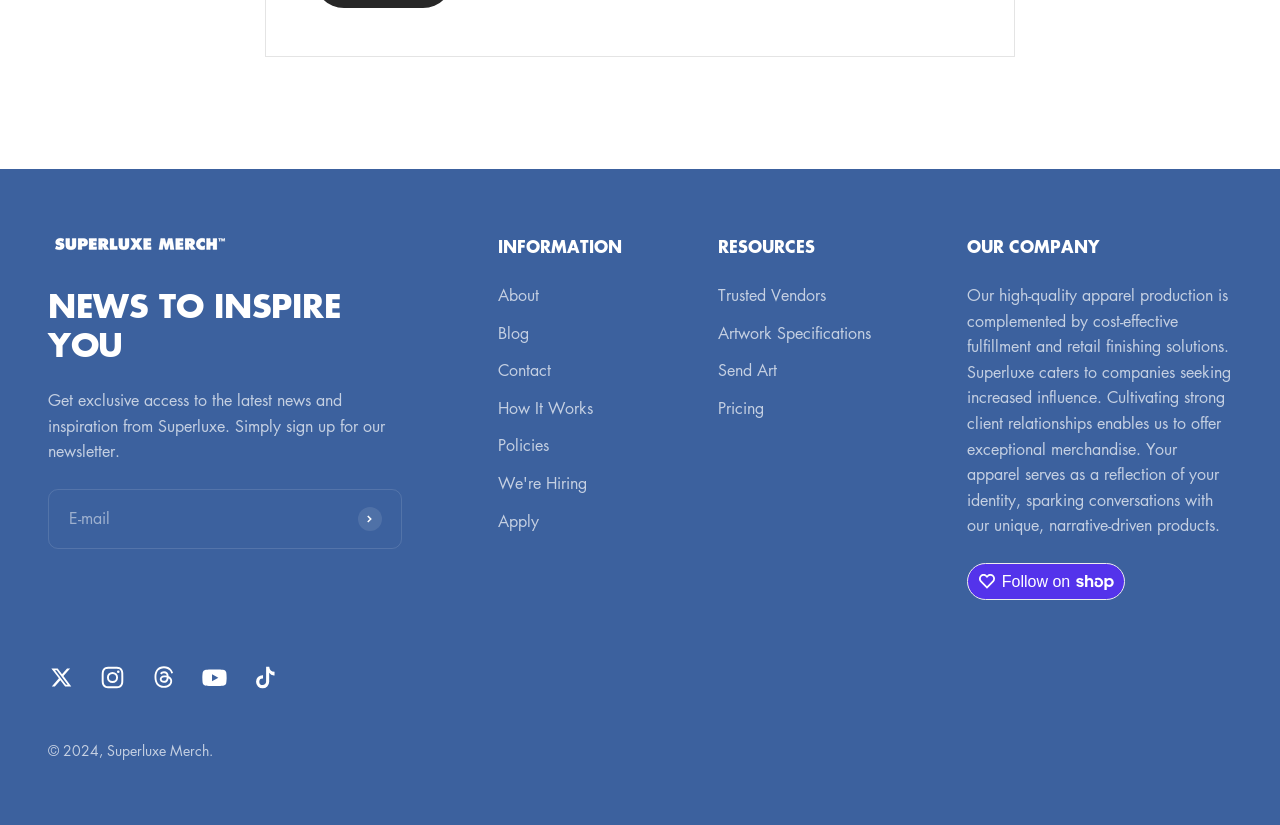Locate the bounding box coordinates of the element that needs to be clicked to carry out the instruction: "Send artwork". The coordinates should be given as four float numbers ranging from 0 to 1, i.e., [left, top, right, bottom].

[0.561, 0.434, 0.607, 0.465]